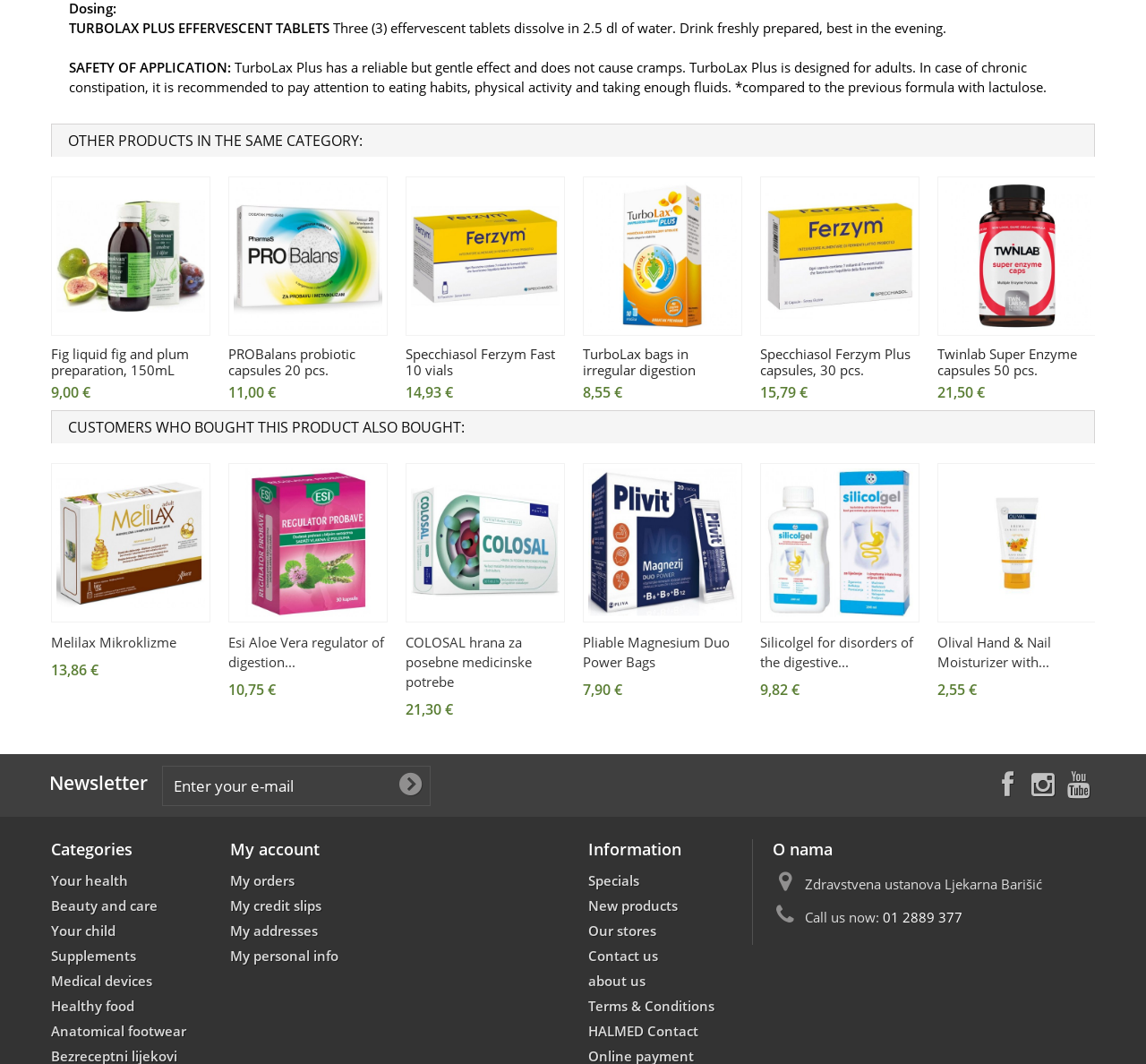Refer to the image and answer the question with as much detail as possible: How many categories are listed in the 'Categories' section?

There are 7 categories listed in the 'Categories' section, which are Your health, Beauty and care, Your child, Supplements, Medical devices, Healthy food, and Anatomical footwear.